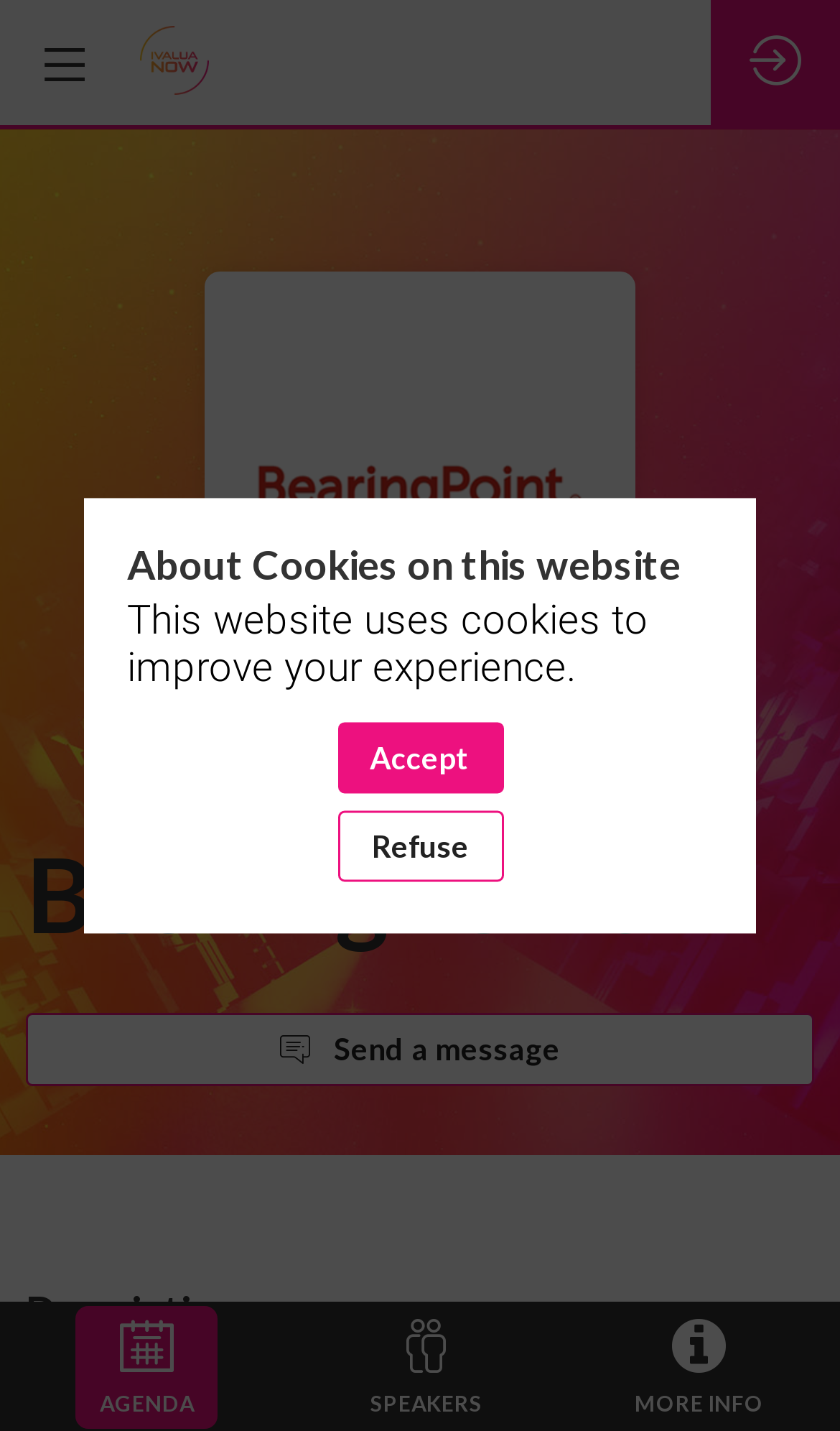Please analyze the image and give a detailed answer to the question:
How many links are there on the webpage?

There are 3 links on the webpage, including the 'Ivalua NOW EMEA - 2024' link, the 'SPEAKERS' link, and the 'MORE INFO' link.